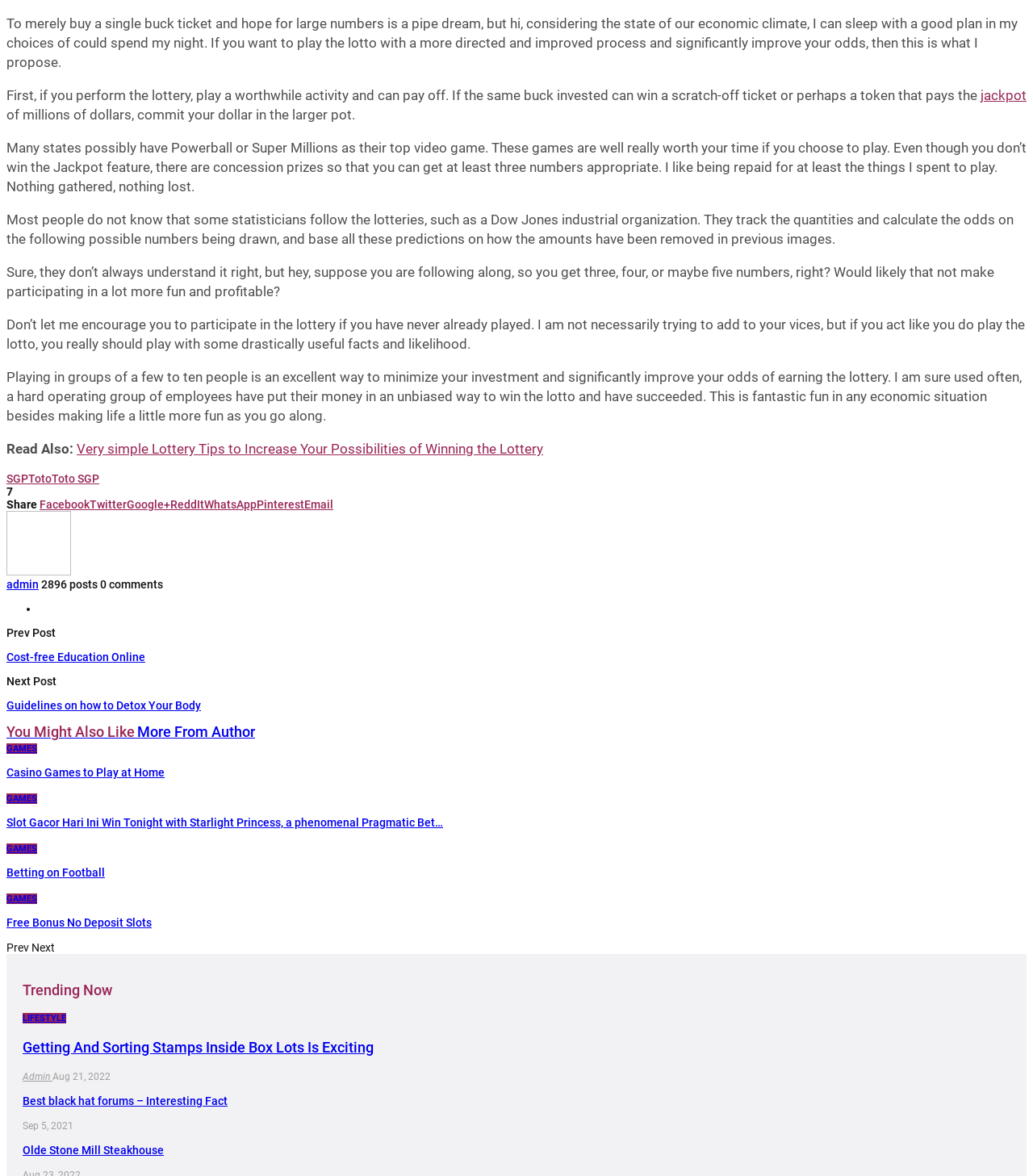Use the information in the screenshot to answer the question comprehensively: What is the category of the link 'Slot Gacor Hari Ini Win Tonight with Starlight Princess, a phenomenal Pragmatic Bet…'?

The link 'Slot Gacor Hari Ini Win Tonight with Starlight Princess, a phenomenal Pragmatic Bet…' is categorized under 'GAMES', as indicated by the link element with ID 1067, which is located above the link.